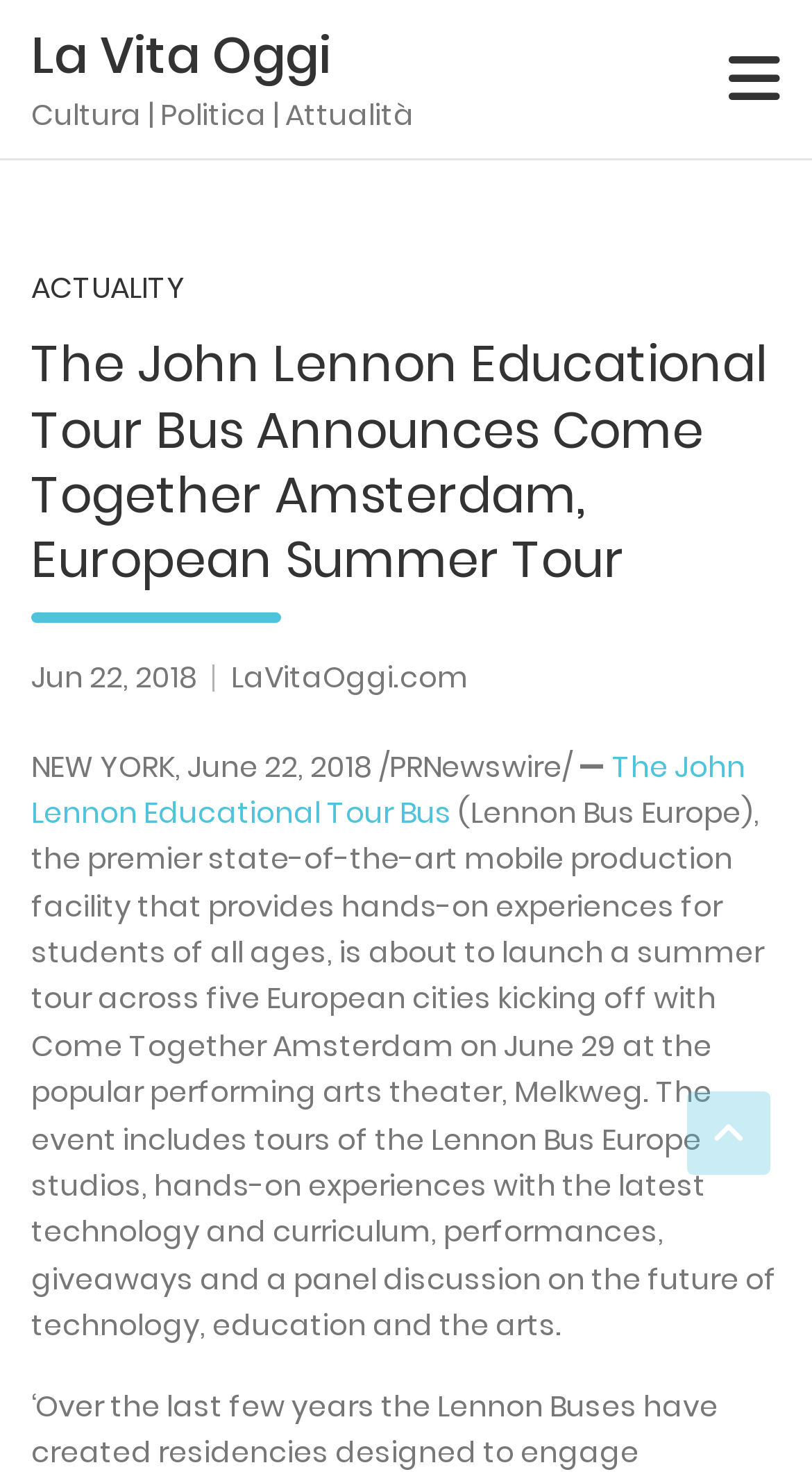Provide a thorough and detailed response to the question by examining the image: 
What is the name of the mobile production facility?

I found the answer by looking at the text that describes the facility, which is 'The John Lennon Educational Tour Bus (Lennon Bus Europe), the premier state-of-the-art mobile production facility...'.